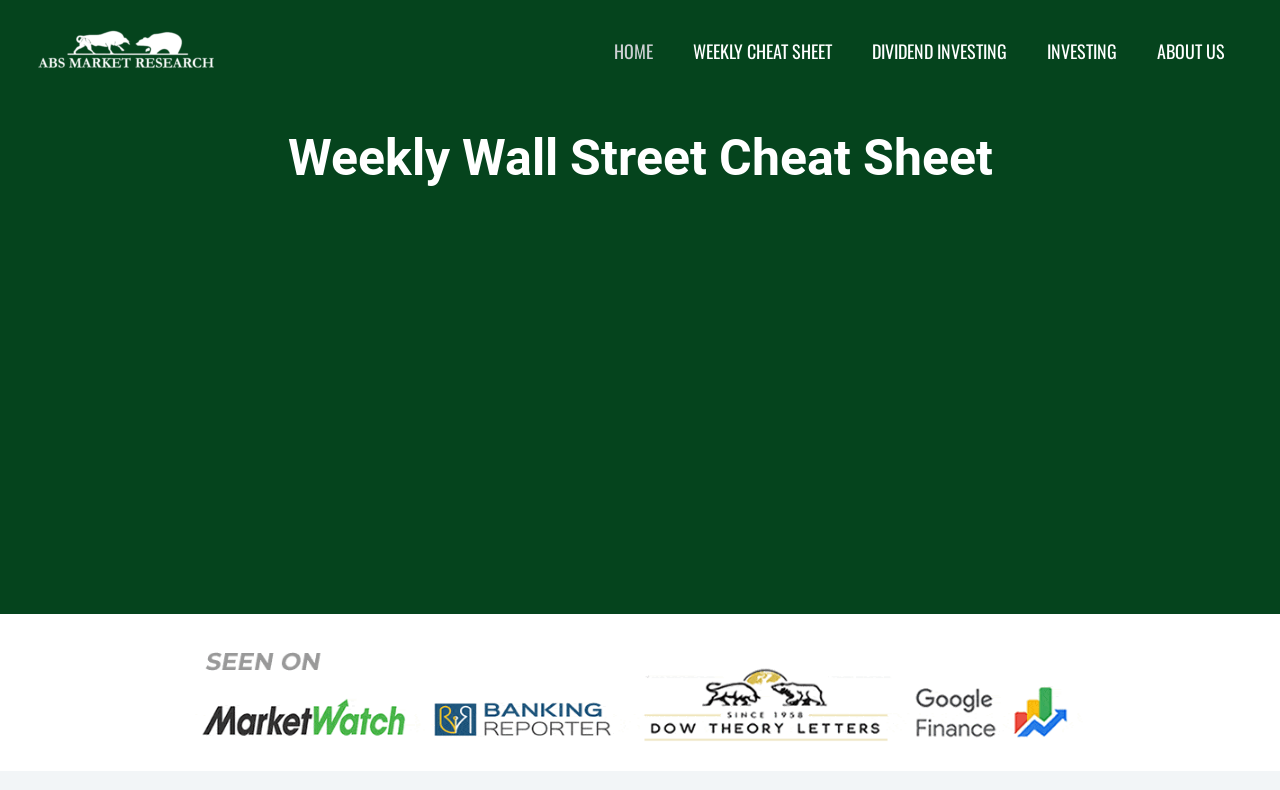Please find the bounding box coordinates of the section that needs to be clicked to achieve this instruction: "Go to the ABOUT US page".

[0.888, 0.0, 0.973, 0.13]